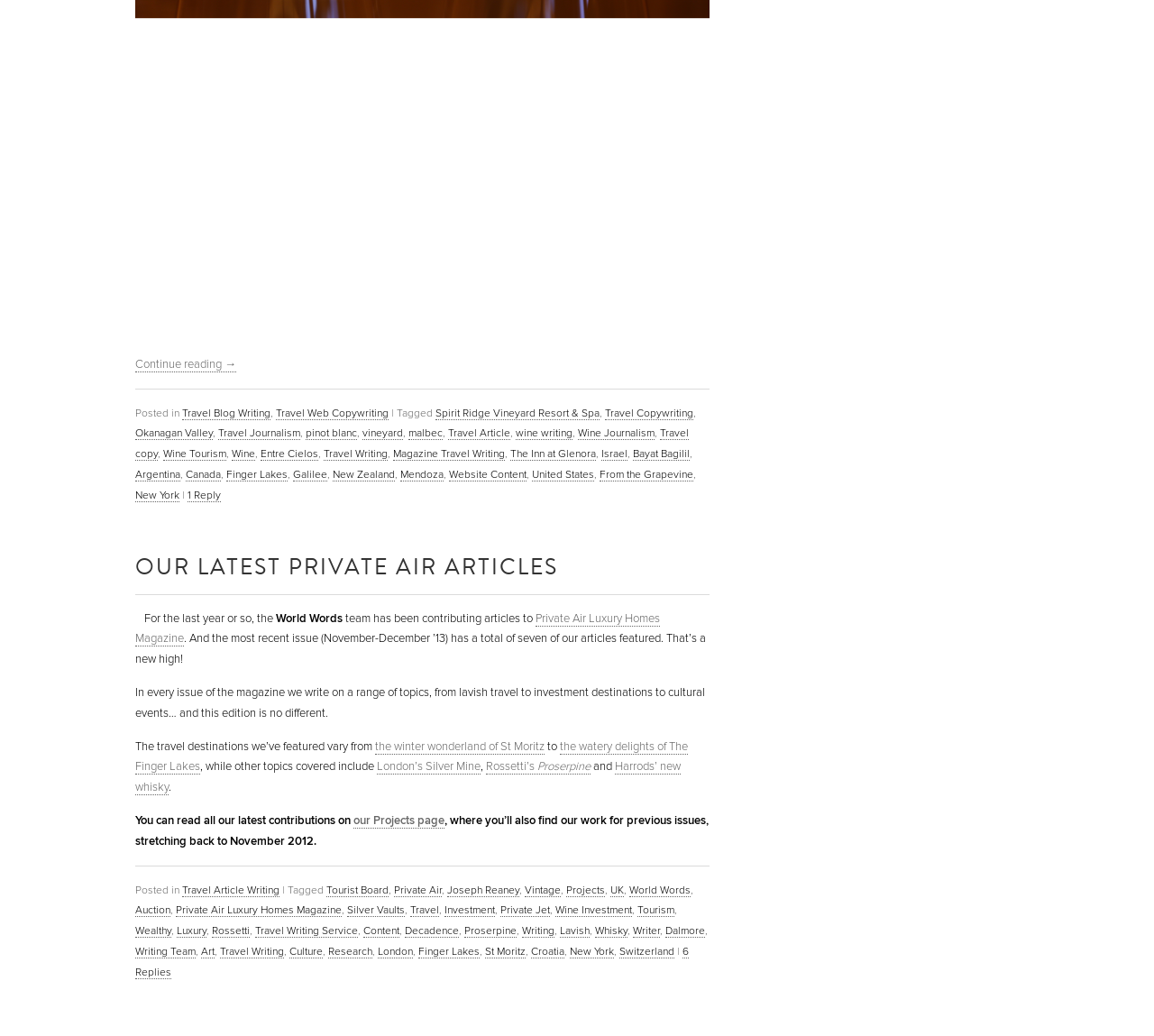What is the location of the winter wonderland featured in the article?
Based on the image, provide a one-word or brief-phrase response.

St Moritz